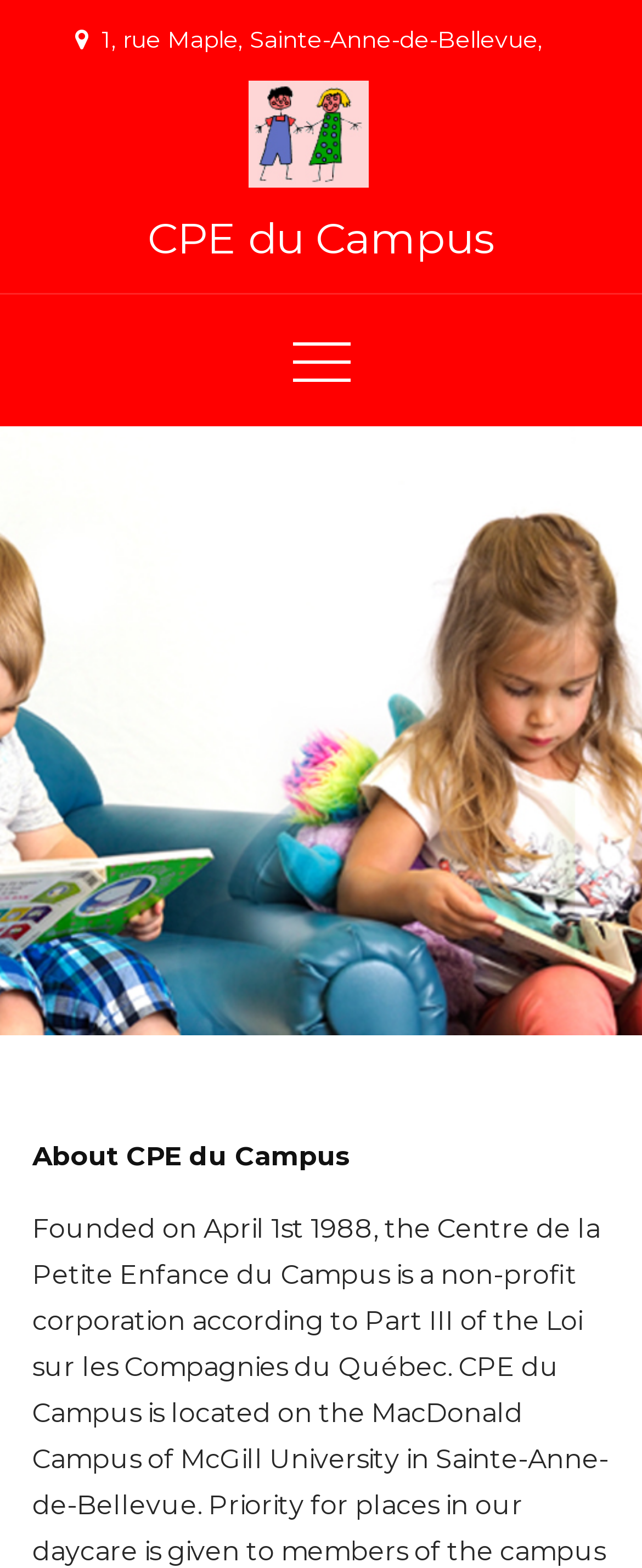Give a detailed overview of the webpage's appearance and contents.

The webpage is about CPE du Campus, a popular West Island CPE located in Ste Anne de Bellevue. At the top, there is a heading with the title "CPE du Campus" that spans almost the entire width of the page. Below the heading, there is a section with the address "1, rue Maple, Sainte-Anne-de-Bellevue, QC H9X 2E3" and two links, one with the phone number "514 505-3770" and another with the text "CPE du Campus" accompanied by an image with the same name. The image is positioned to the left of the links.

To the left of the address section, there is a navigation menu labeled "Primary Menu" that takes up the full width of the page. Within the menu, there is a button with a dropdown menu that contains the option "About CPE du Campus". 

There are a total of three links with the text "CPE du Campus" on the page, with one of them being part of the navigation menu. The overall layout of the page is organized, with clear headings and concise text.